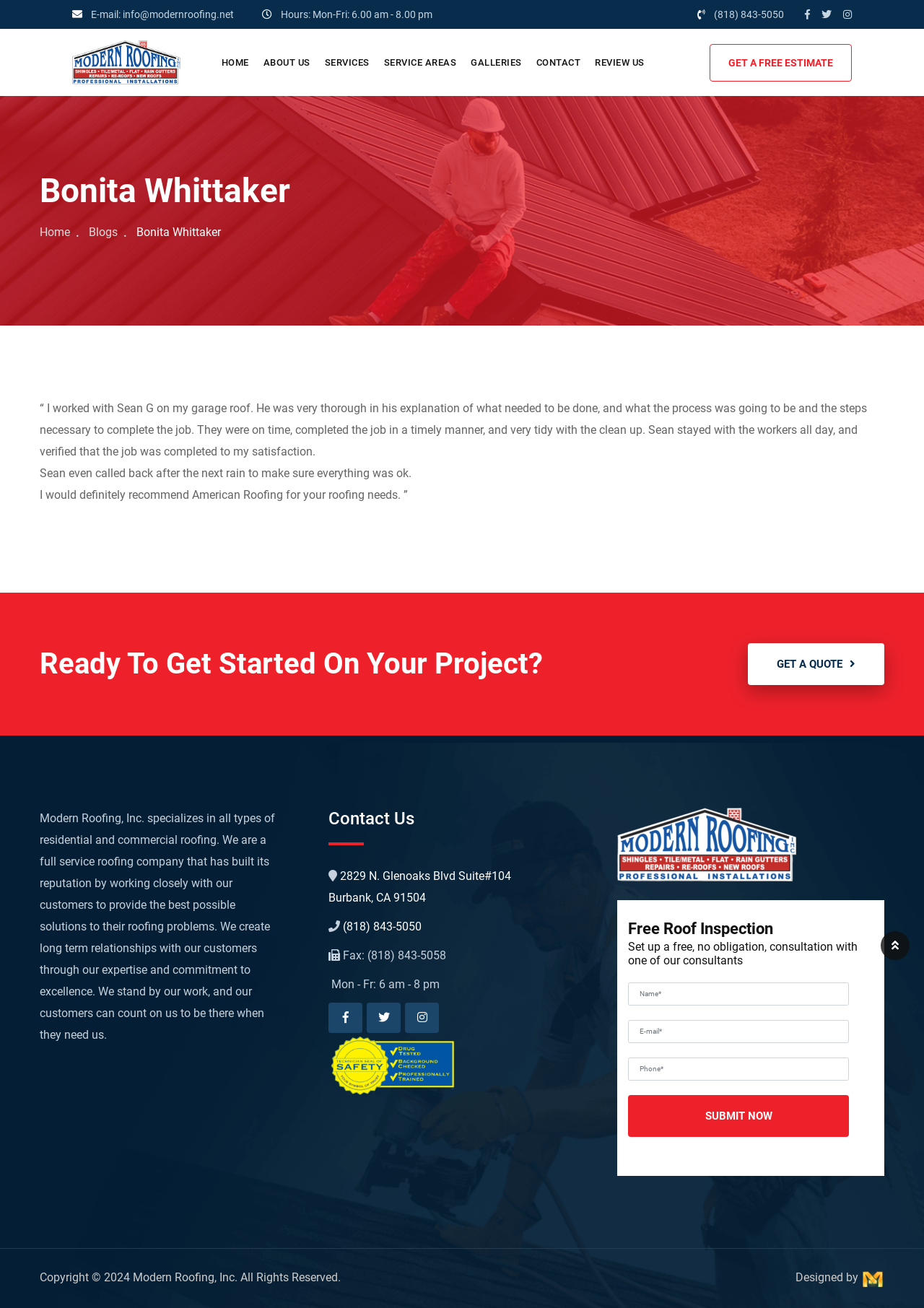Can you find the bounding box coordinates of the area I should click to execute the following instruction: "Get a free estimate"?

[0.768, 0.033, 0.922, 0.062]